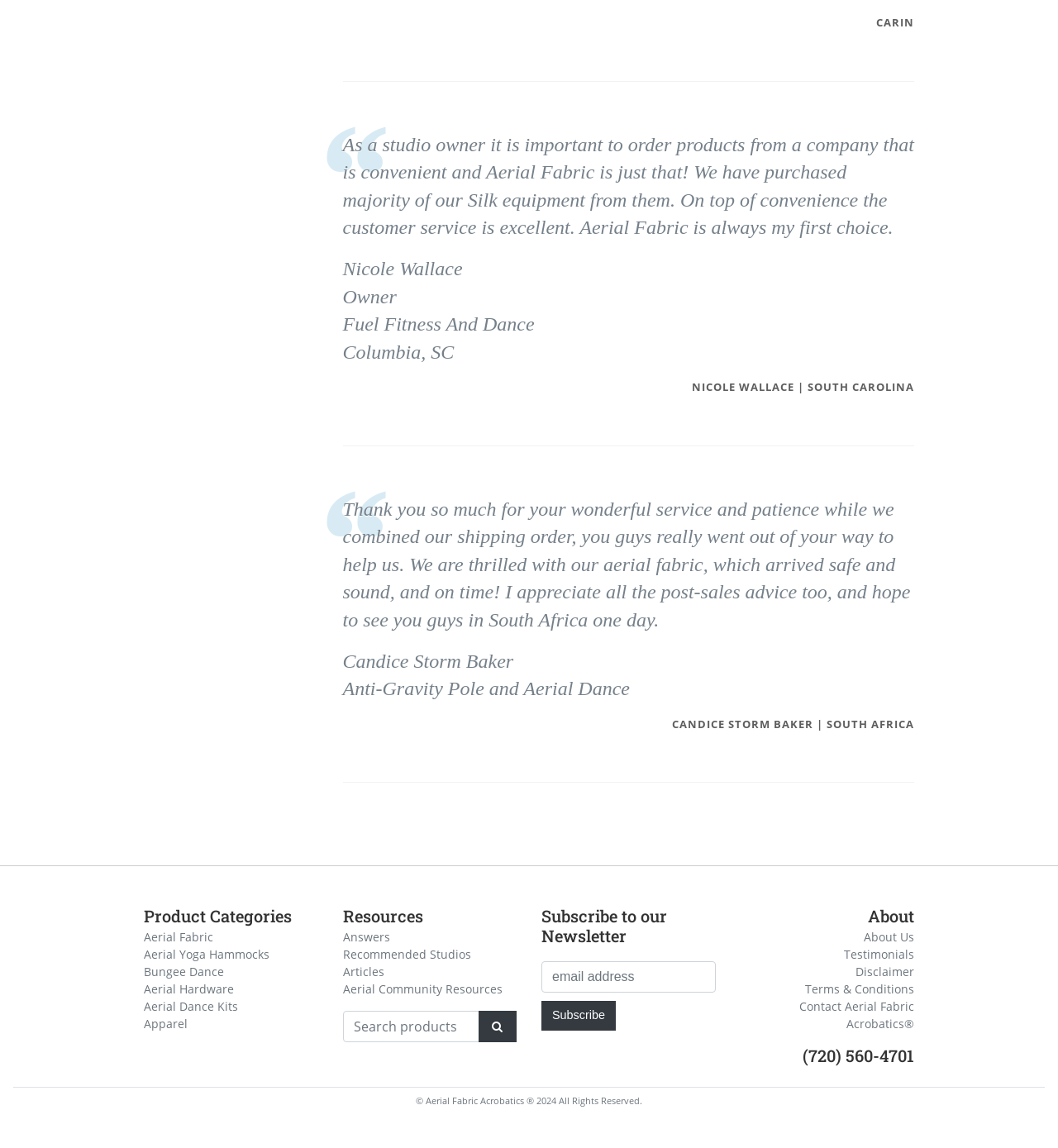Bounding box coordinates must be specified in the format (top-left x, top-left y, bottom-right x, bottom-right y). All values should be floating point numbers between 0 and 1. What are the bounding box coordinates of the UI element described as: Timovi i vozači

None